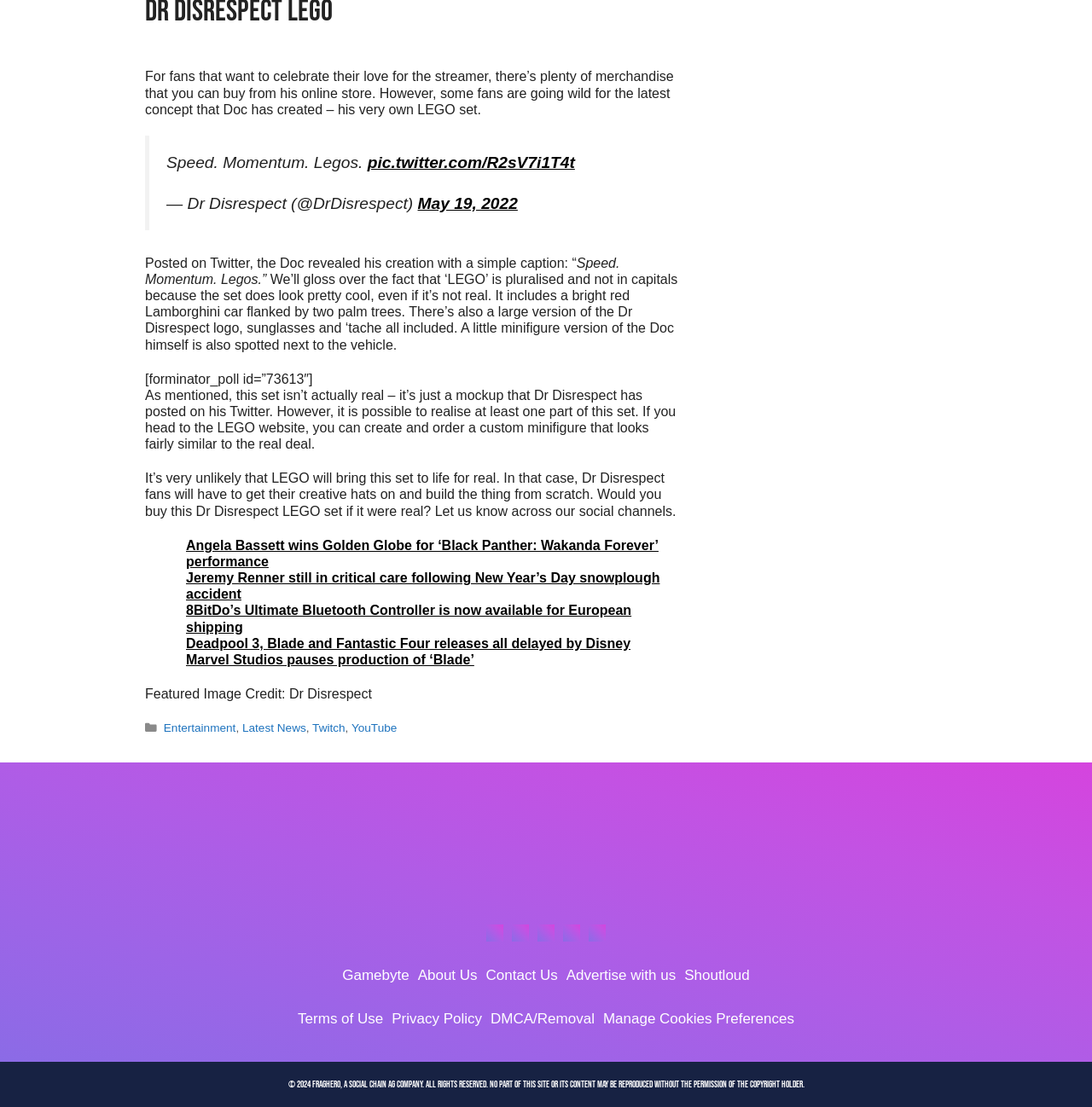What is the name of the company that owns FragHero?
Look at the image and provide a detailed response to the question.

The footer of the webpage mentions that FragHero is a Social Chain AG company, indicating that Social Chain AG is the parent company of FragHero.